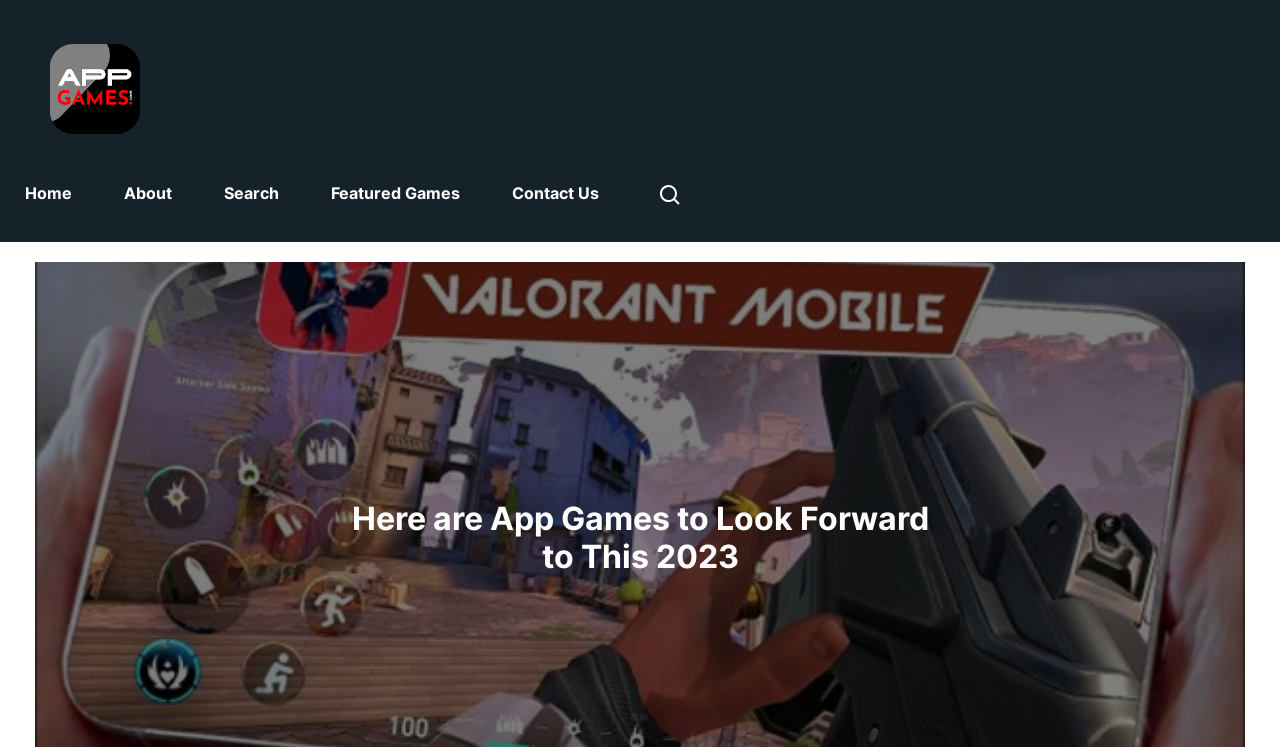Please answer the following question using a single word or phrase: 
What is the topic of the webpage?

App Games